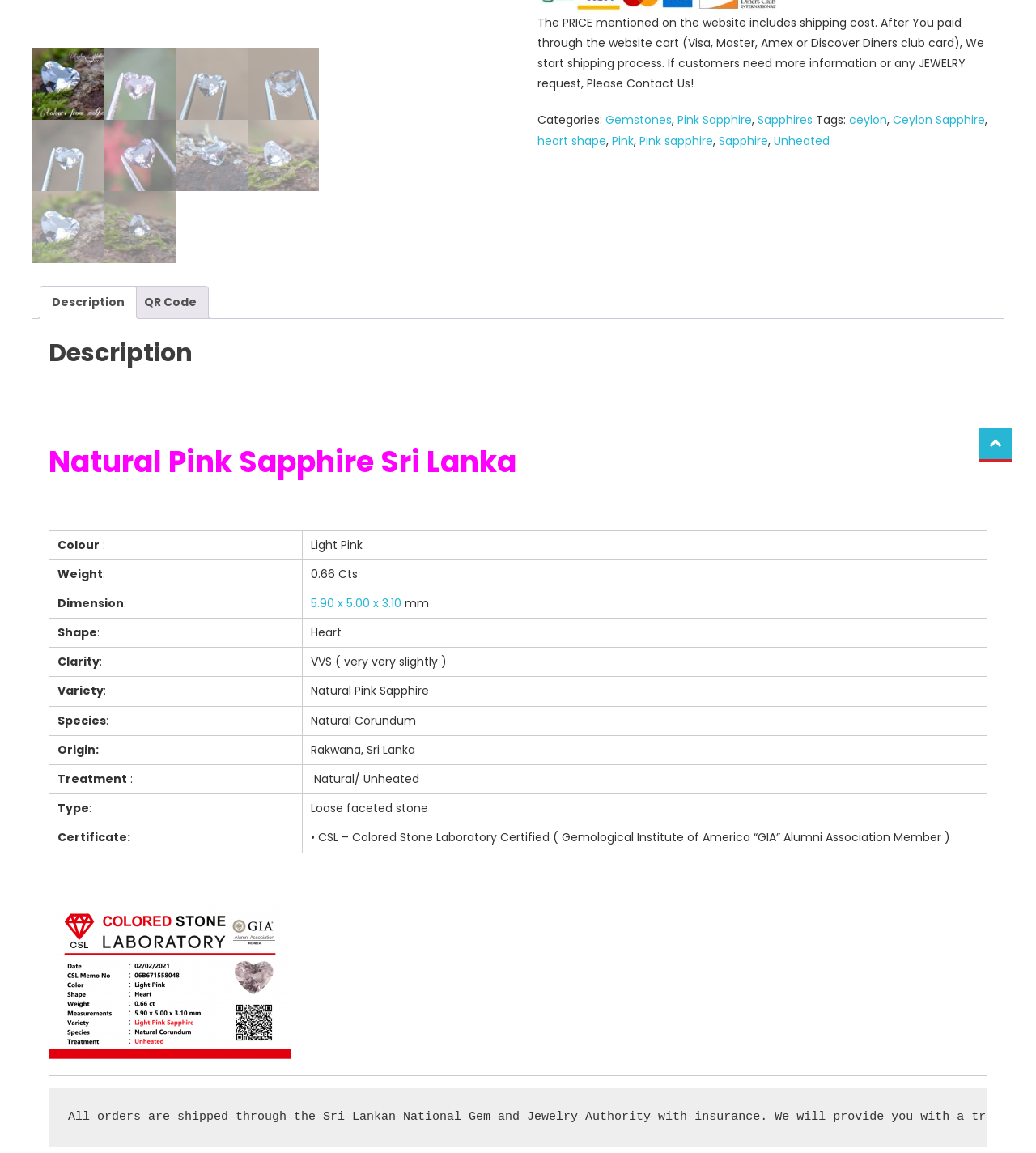Using the webpage screenshot, find the UI element described by Pink sapphire. Provide the bounding box coordinates in the format (top-left x, top-left y, bottom-right x, bottom-right y), ensuring all values are floating point numbers between 0 and 1.

[0.617, 0.264, 0.688, 0.278]